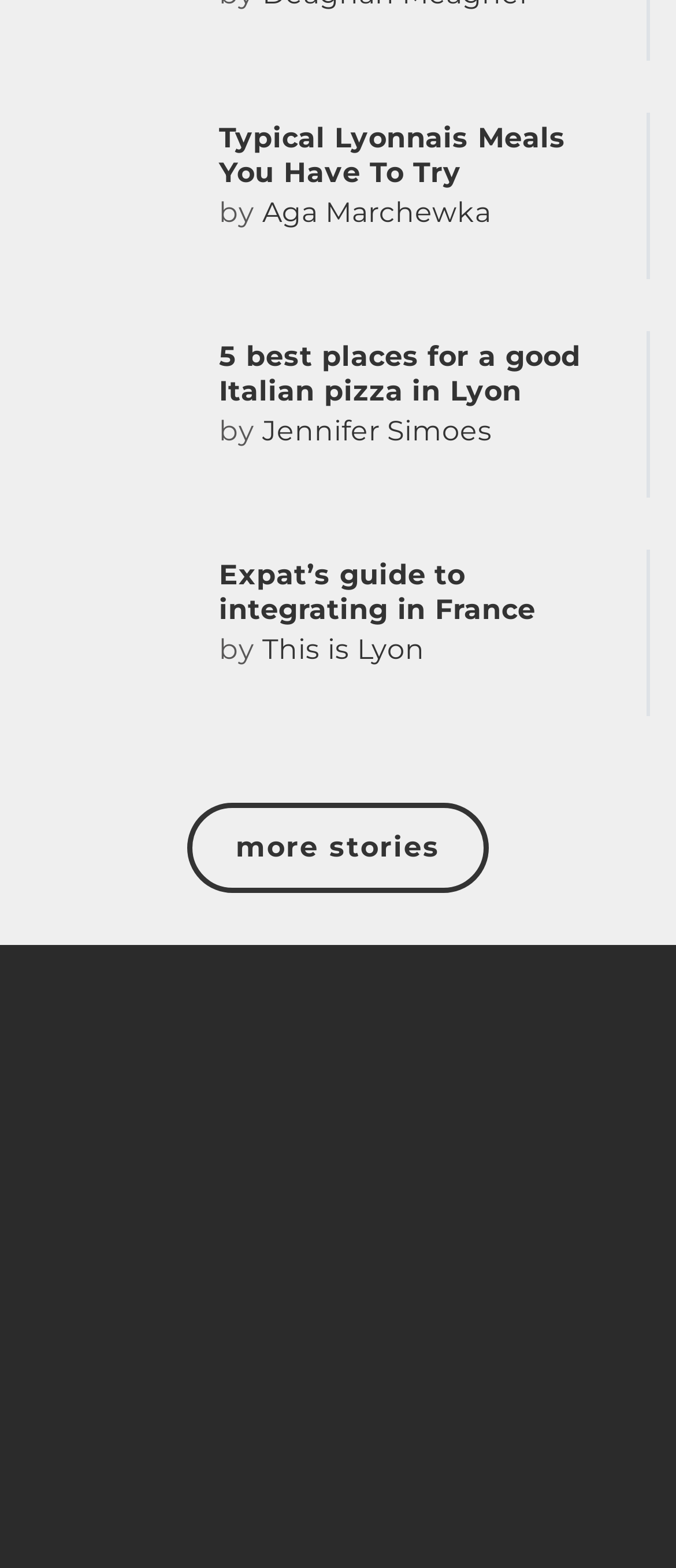Please give a short response to the question using one word or a phrase:
How many articles are listed on the webpage?

3